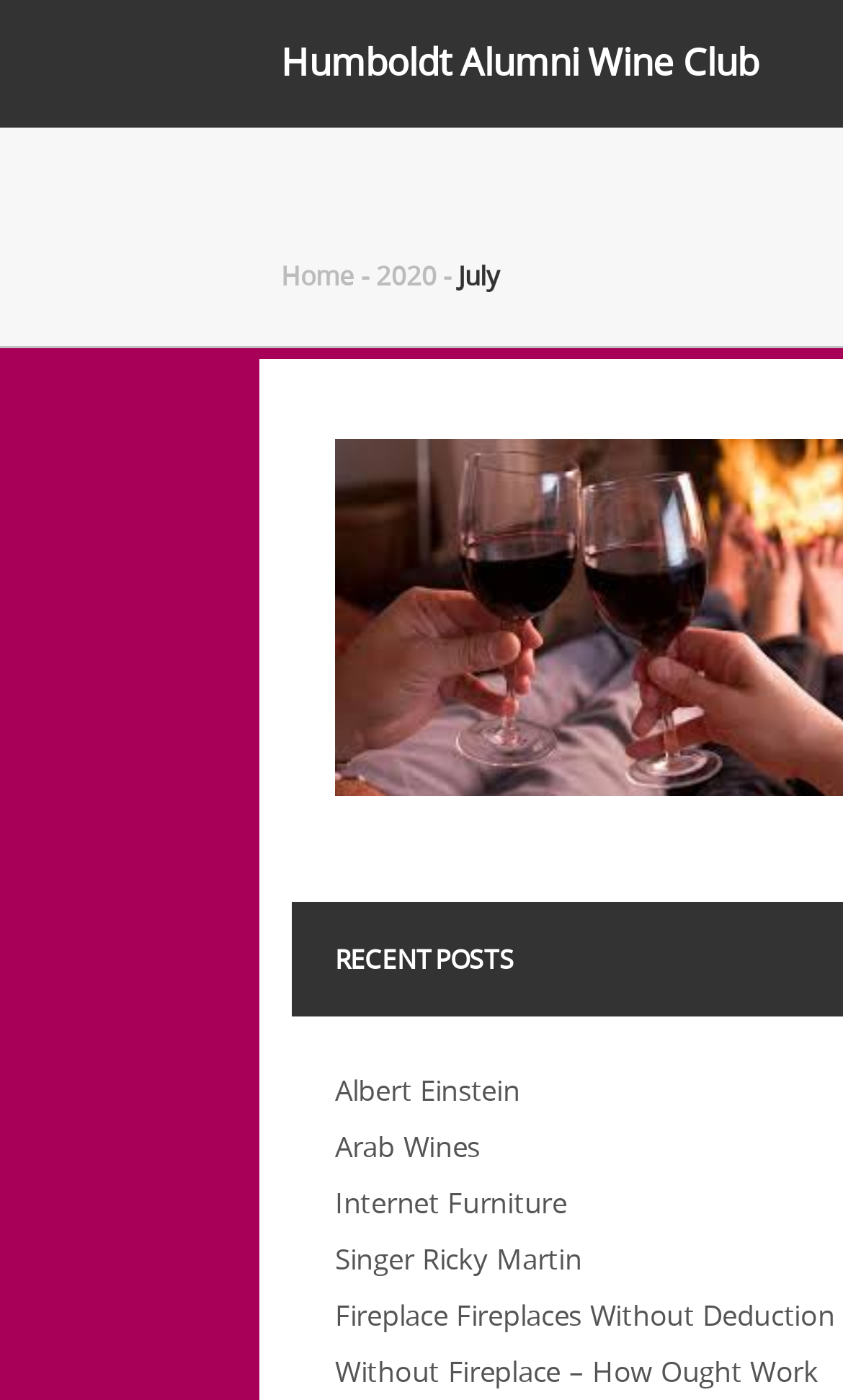Is 'Home' above or below '2020'?
Look at the screenshot and respond with one word or a short phrase.

above